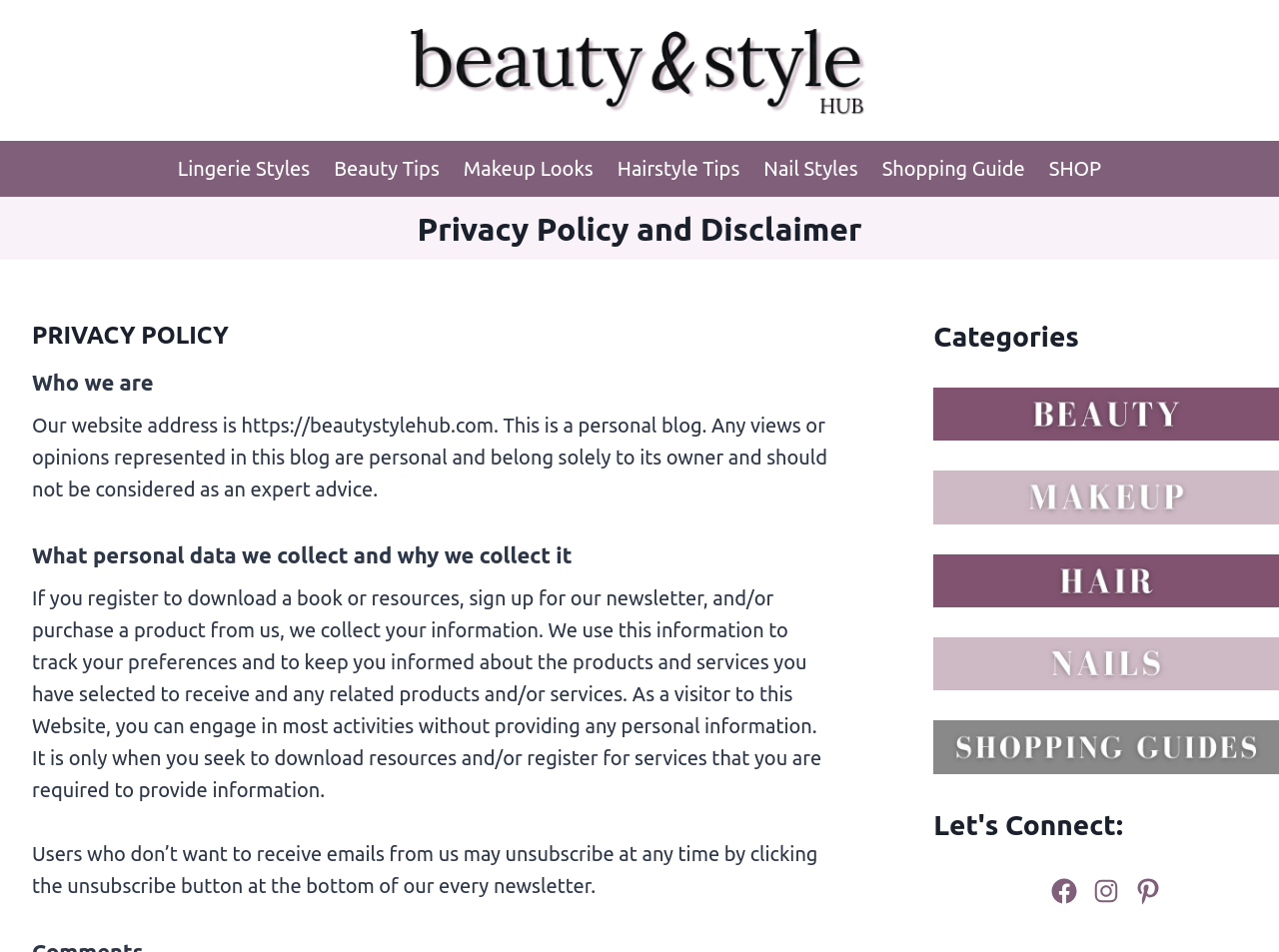Please provide a one-word or phrase answer to the question: 
What social media platforms can users connect with the blog on?

Facebook, Instagram, Pinterest